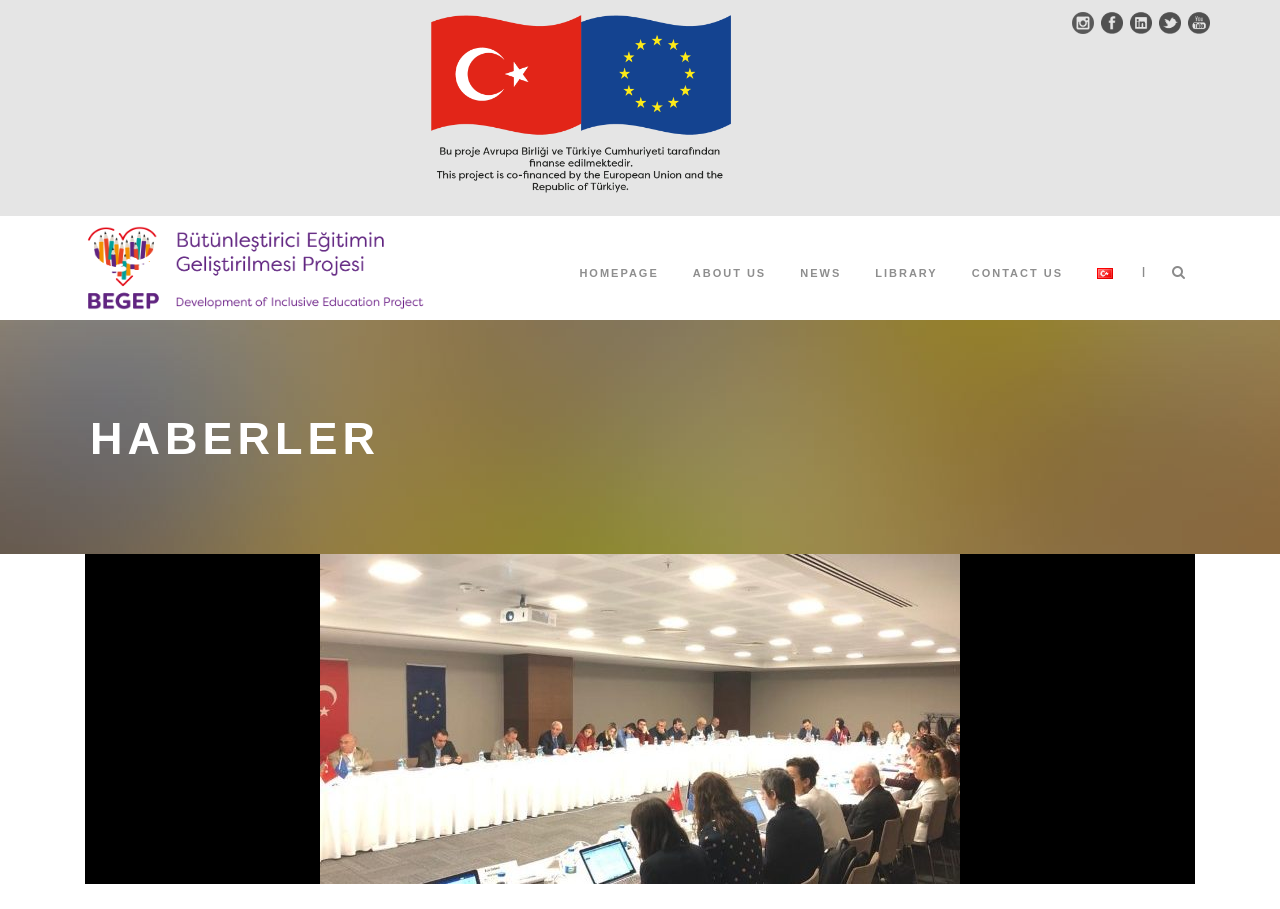Please locate the bounding box coordinates of the element's region that needs to be clicked to follow the instruction: "Go to the 'Work' page". The bounding box coordinates should be provided as four float numbers between 0 and 1, i.e., [left, top, right, bottom].

None